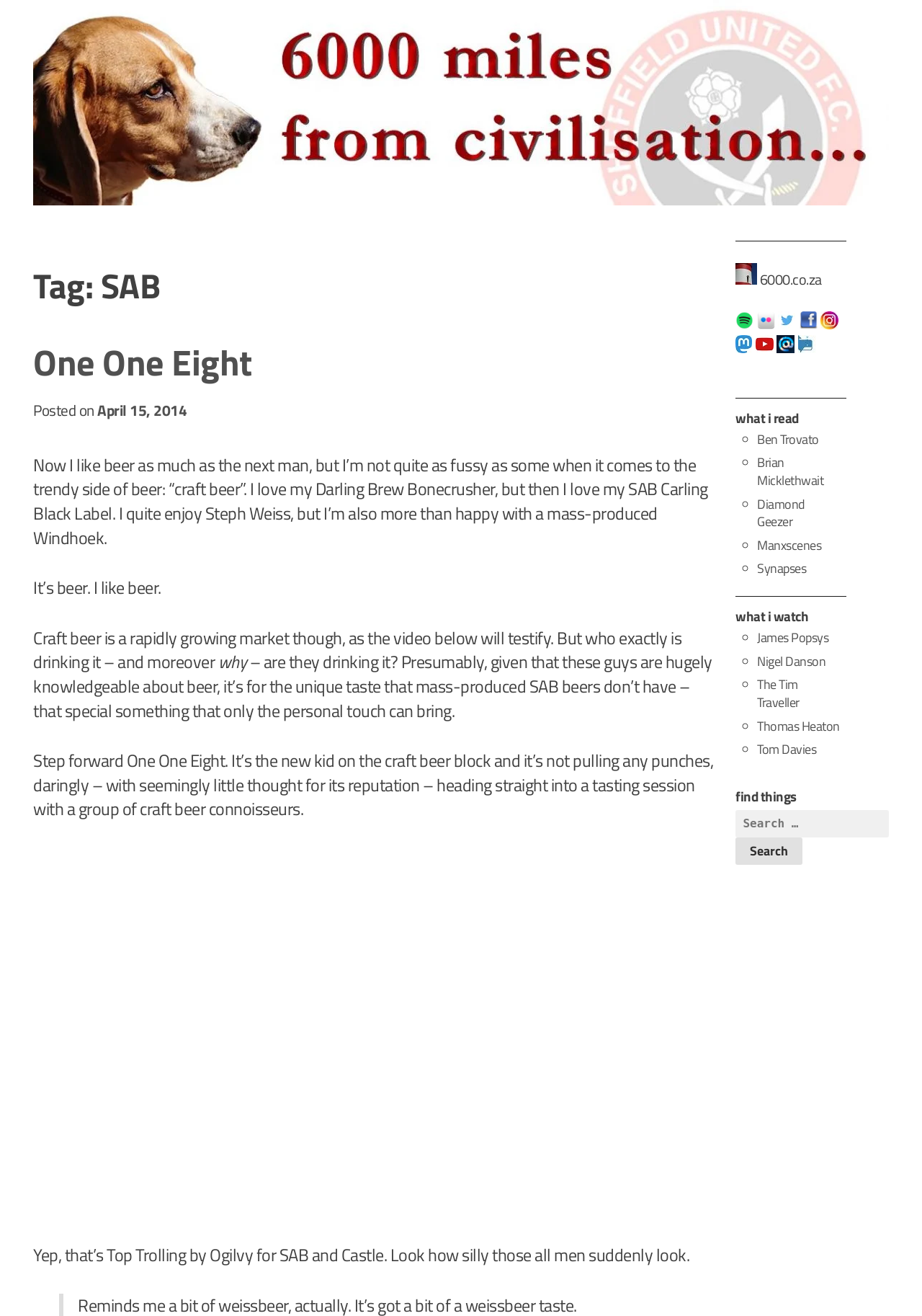Find the bounding box coordinates of the area to click in order to follow the instruction: "Click the link to One One Eight".

[0.036, 0.243, 0.273, 0.285]